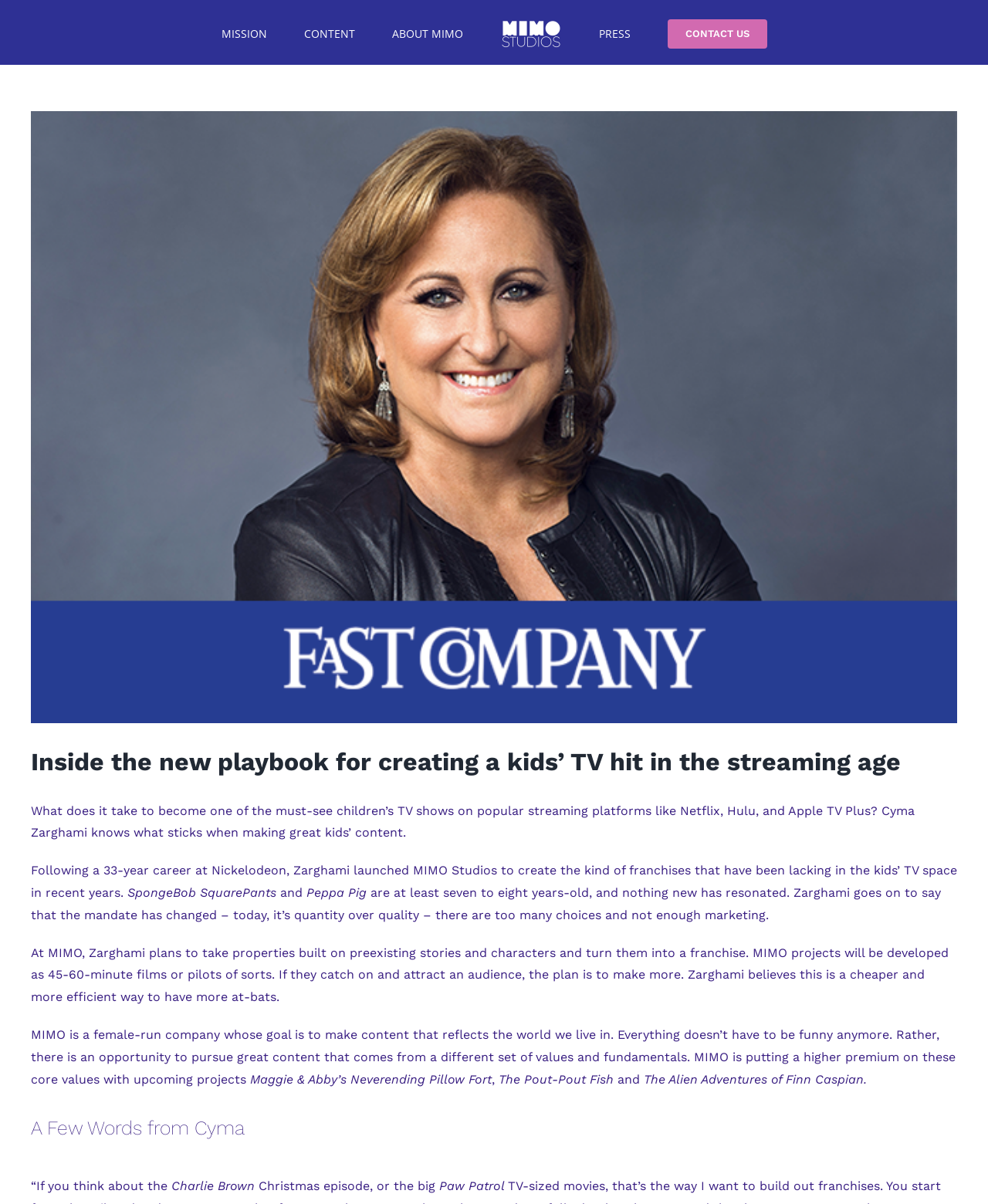Could you highlight the region that needs to be clicked to execute the instruction: "Read the article about Cyma Zarghami's interview with Fast Company"?

[0.031, 0.092, 0.969, 0.601]